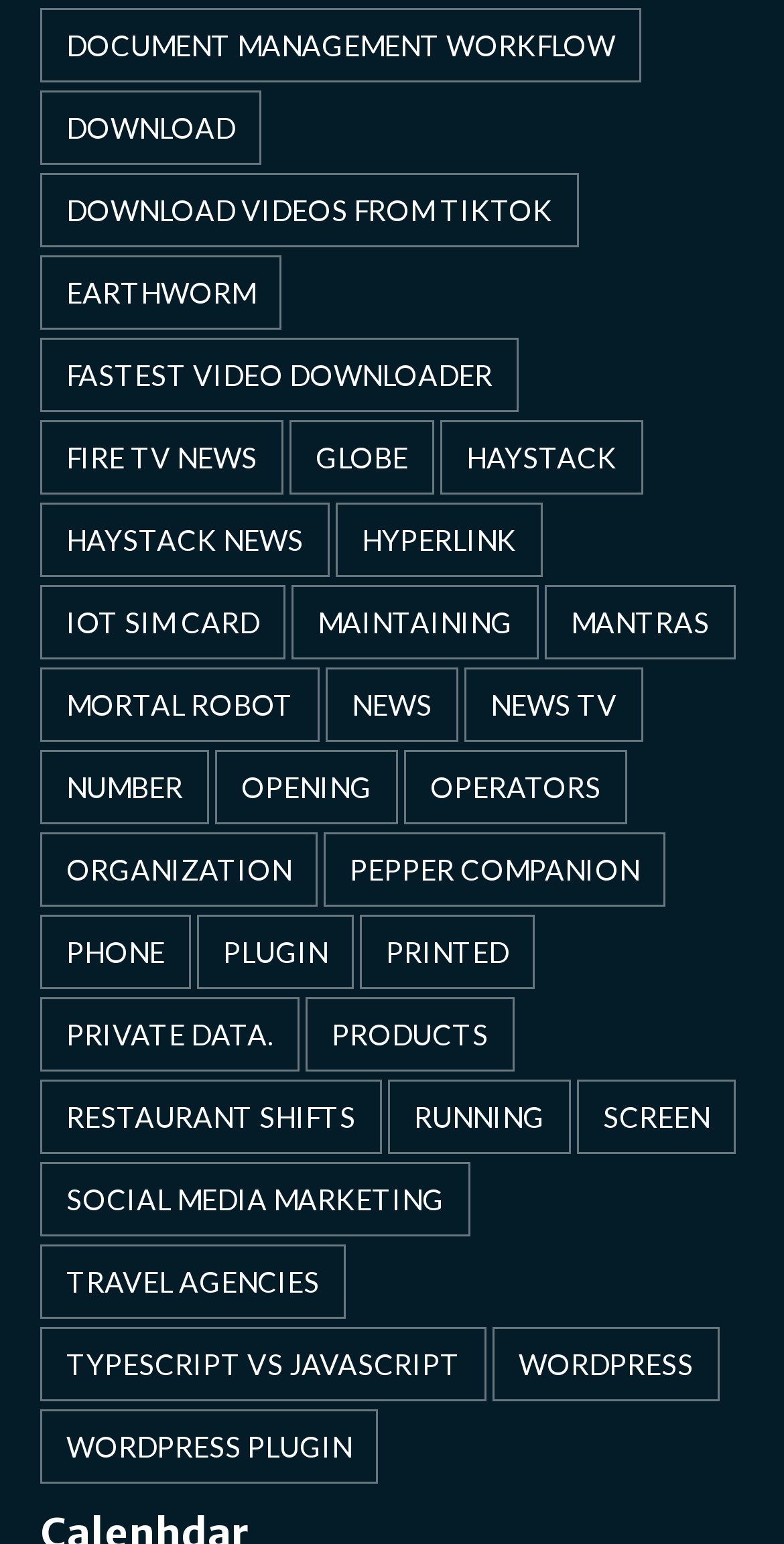Give a succinct answer to this question in a single word or phrase: 
How many links are on this webpage?

915